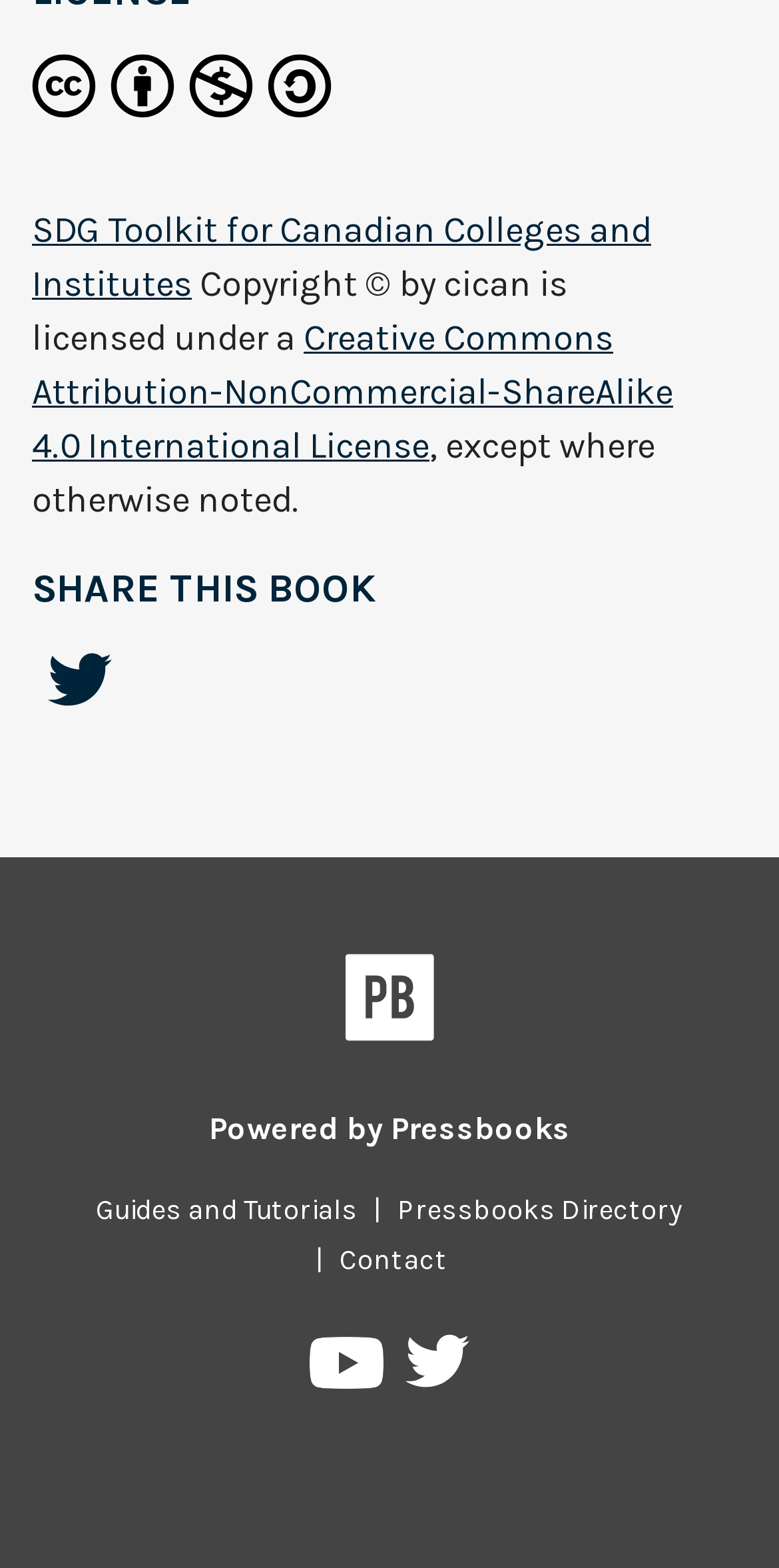Bounding box coordinates must be specified in the format (top-left x, top-left y, bottom-right x, bottom-right y). All values should be floating point numbers between 0 and 1. What are the bounding box coordinates of the UI element described as: Contact

[0.415, 0.793, 0.595, 0.815]